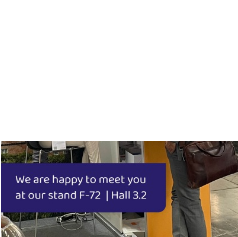Thoroughly describe everything you see in the image.

The image features a caption prominently displayed against a backdrop of an event booth, indicating an invitation to visit Orange Pharma at their stand F-72 in Hall 3.2 during the Expopharm 2023 trade fair. The text conveys a welcoming sentiment, emphasizing their eagerness to engage with visitors and potential clients. In the background, a glimpse of the trade fair setup is visible, showcasing a professional environment aimed at fostering connections in the pharmaceutical industry. The overall tone reflects a commitment to customer engagement and partnership.